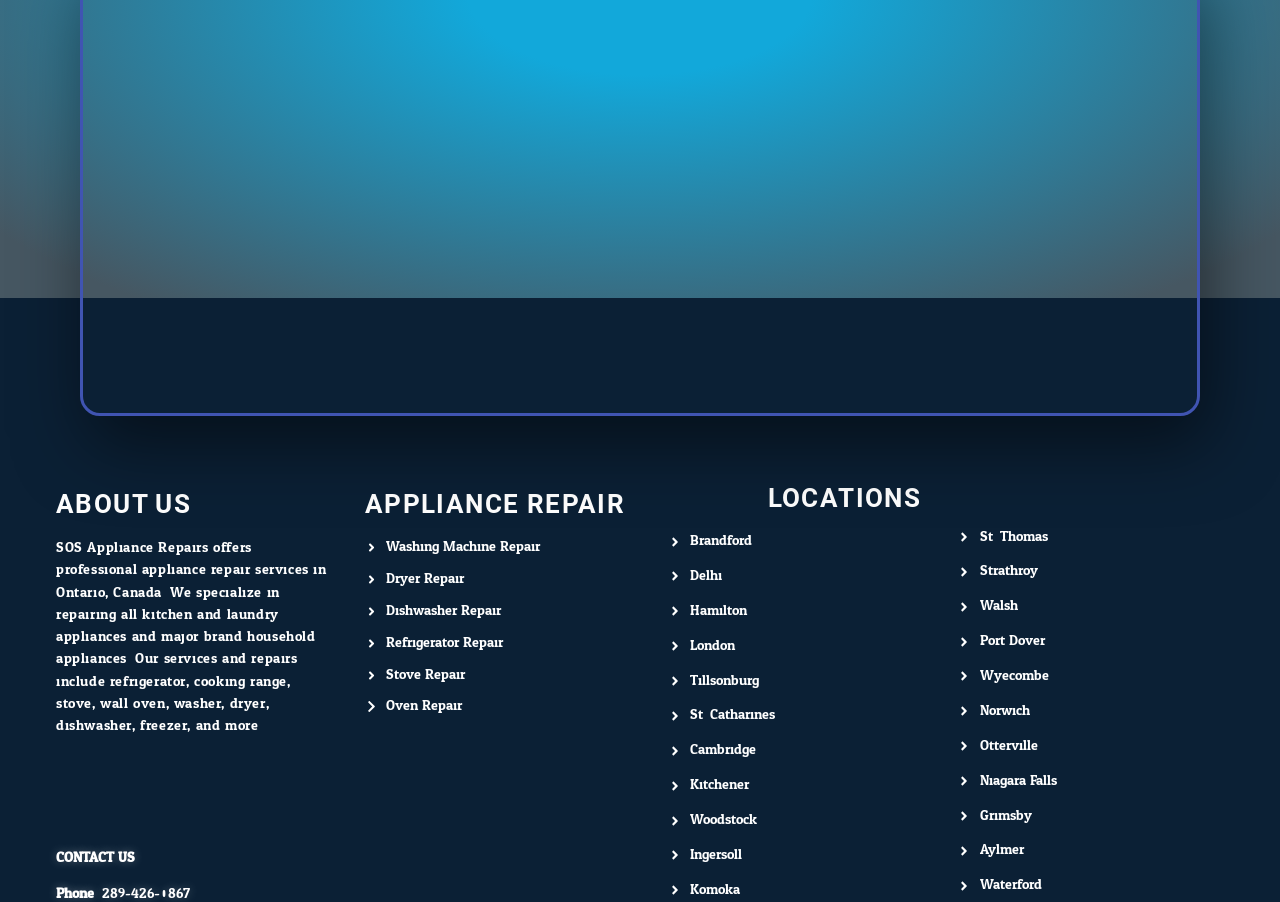Select the bounding box coordinates of the element I need to click to carry out the following instruction: "Click on Washing Machine Repair".

[0.285, 0.595, 0.501, 0.619]